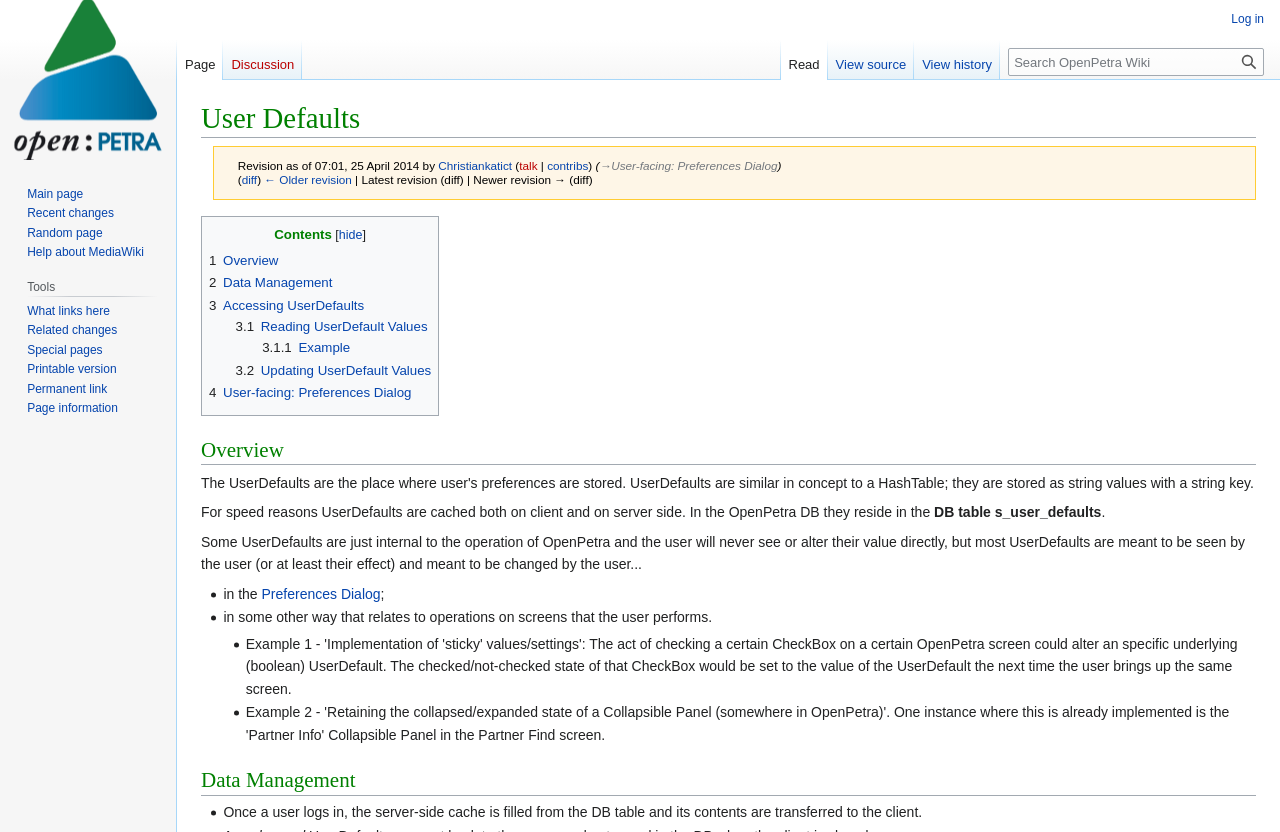Identify the bounding box coordinates for the UI element that matches this description: "← Older revision".

[0.207, 0.208, 0.275, 0.223]